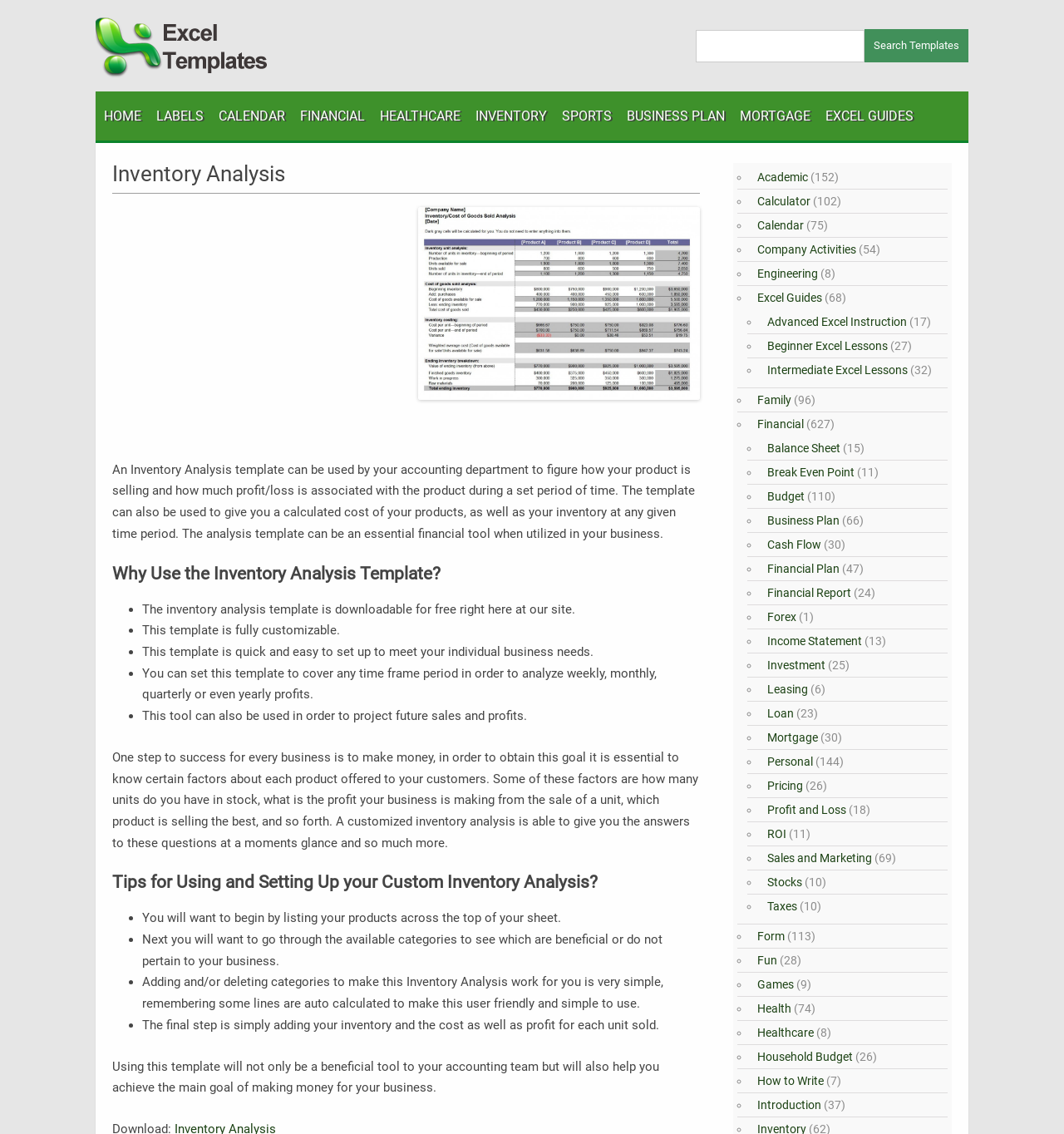Using the details from the image, please elaborate on the following question: What is the first step in setting up the custom inventory analysis?

The first step in setting up the custom inventory analysis is to list the products across the top of the sheet, as mentioned in the text 'You will want to begin by listing your products across the top of your sheet.'